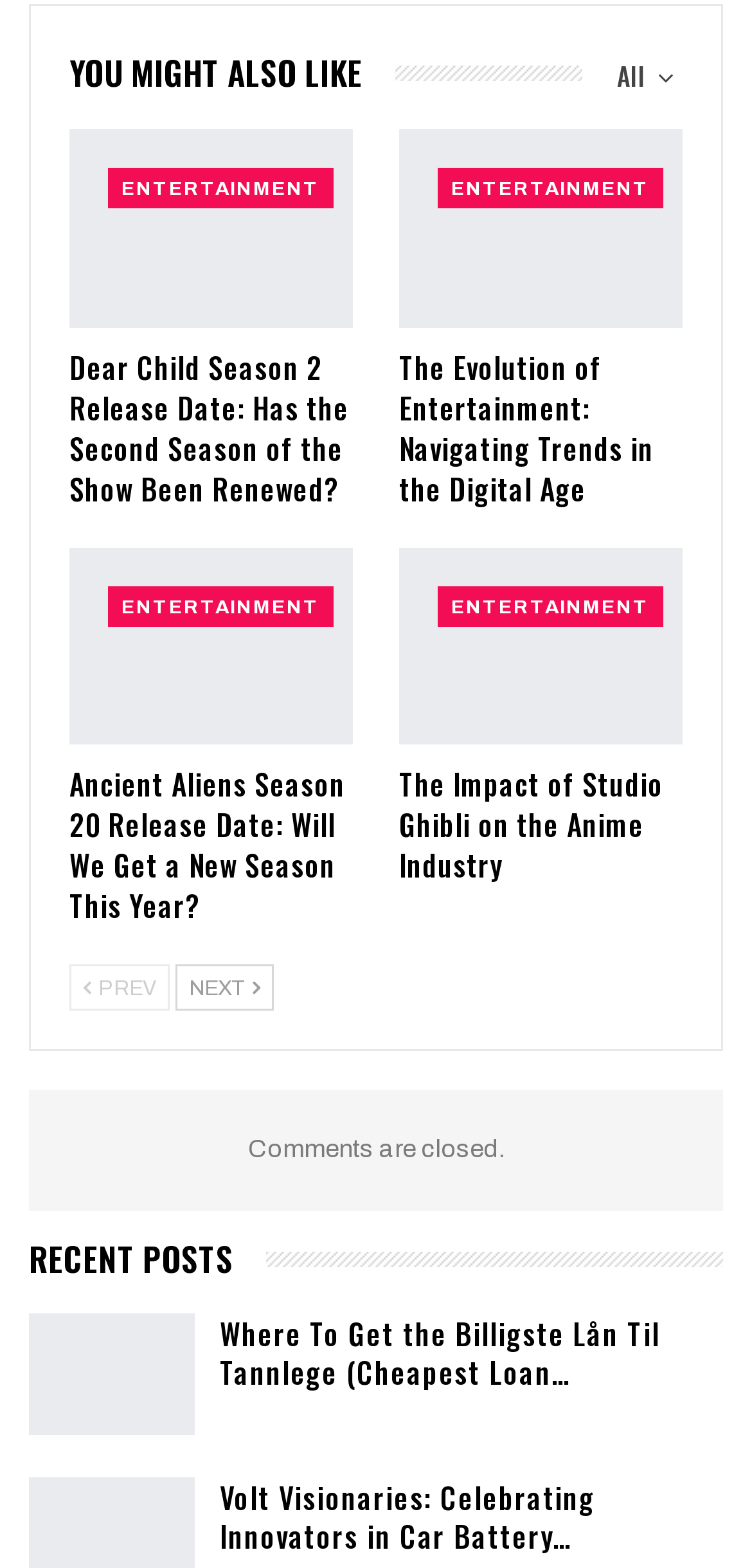Could you specify the bounding box coordinates for the clickable section to complete the following instruction: "Go to the 'ENTERTAINMENT' section"?

[0.144, 0.107, 0.443, 0.132]